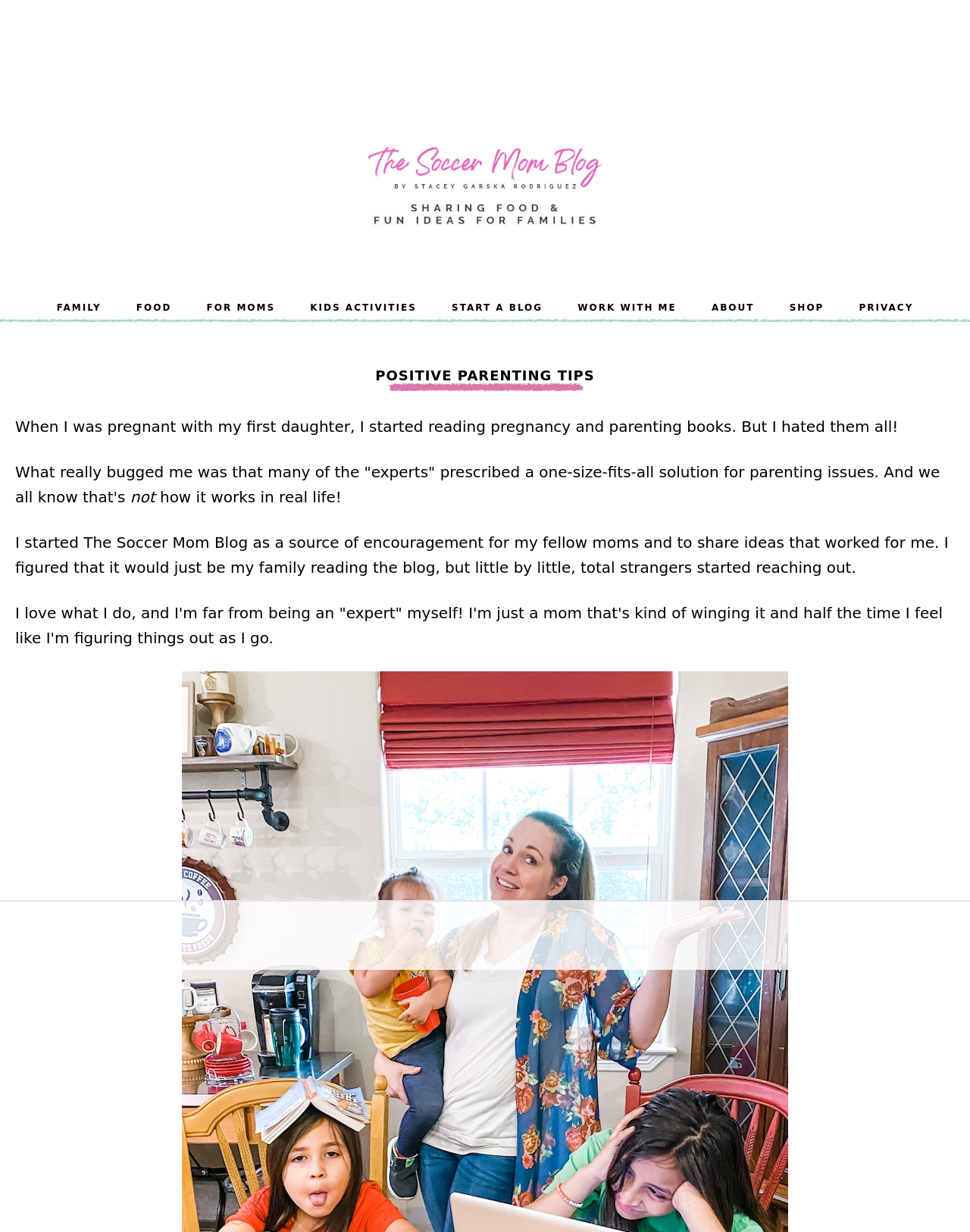Provide the bounding box coordinates of the UI element this sentence describes: "For Moms".

[0.197, 0.233, 0.299, 0.265]